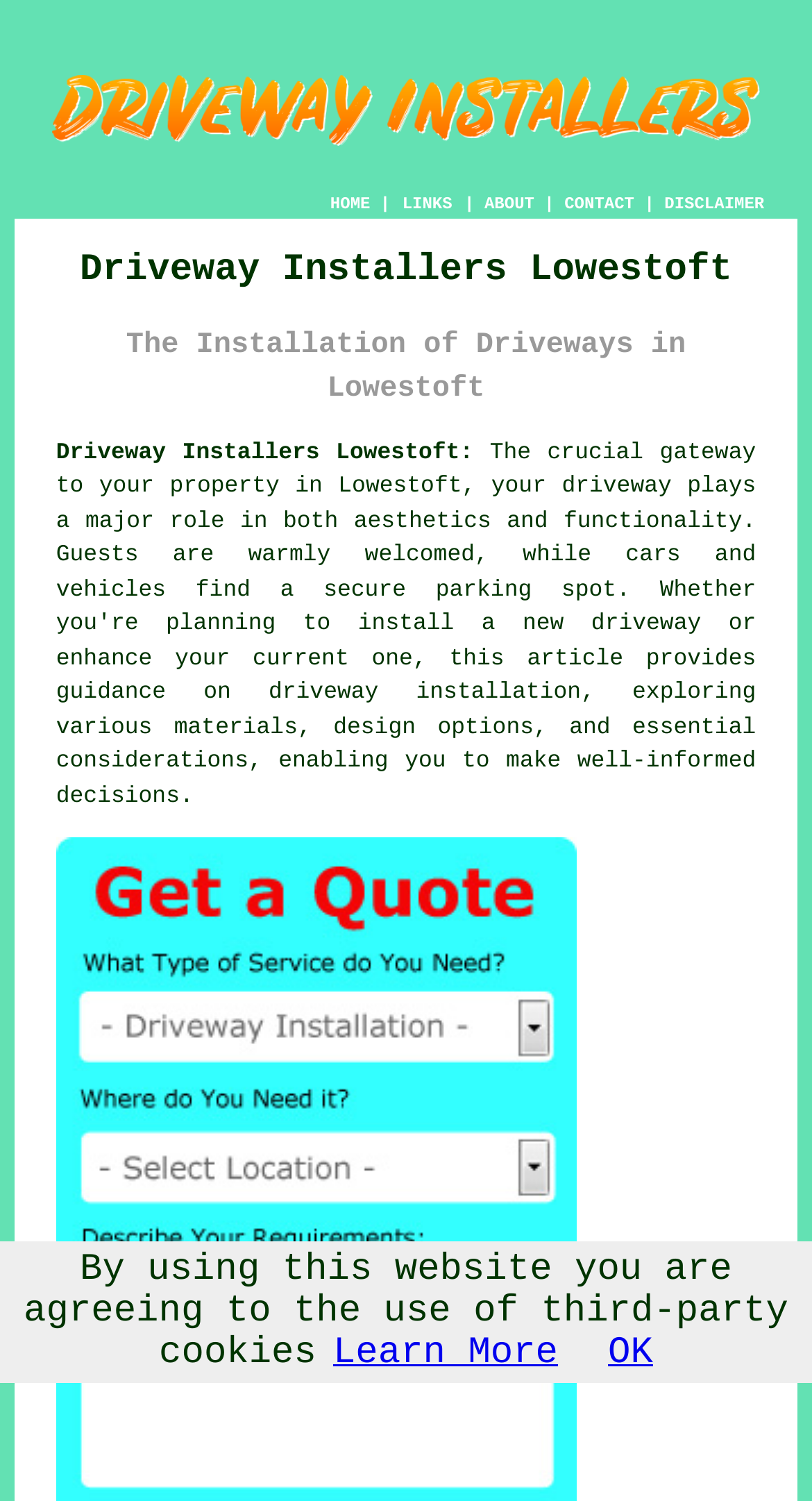Determine the bounding box coordinates of the clickable region to execute the instruction: "Click the CONTACT link". The coordinates should be four float numbers between 0 and 1, denoted as [left, top, right, bottom].

[0.695, 0.13, 0.781, 0.143]